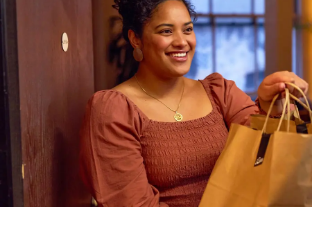Using a single word or phrase, answer the following question: 
What is the woman holding in her hands?

Paper shopping bags